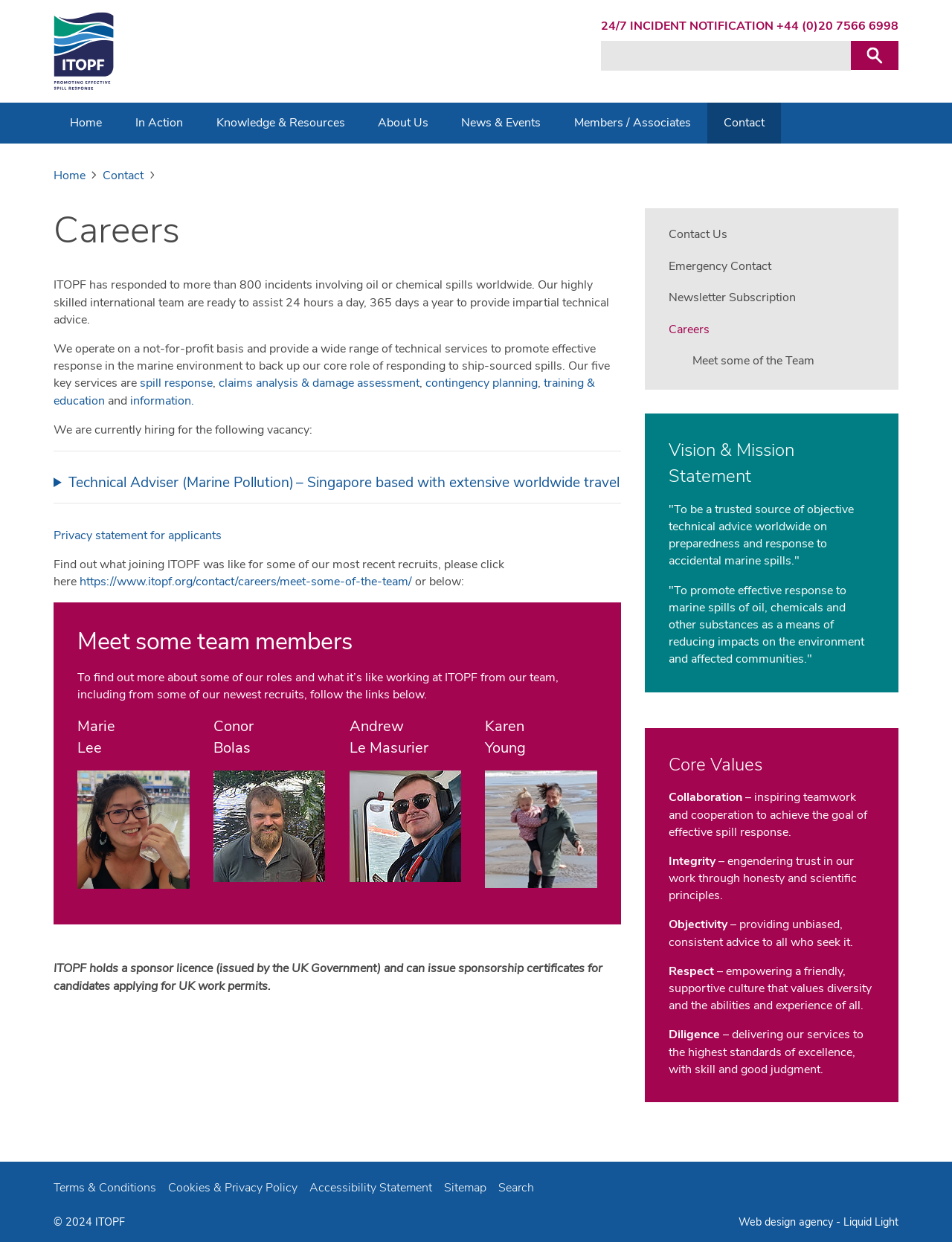How many team members are introduced on this webpage?
Provide a detailed and well-explained answer to the question.

By scrolling down the webpage, we can find a section titled 'Meet some team members' which introduces four team members: Marie Lee, Conor Bolas, Andrew Le Masurier, and Karen Young.